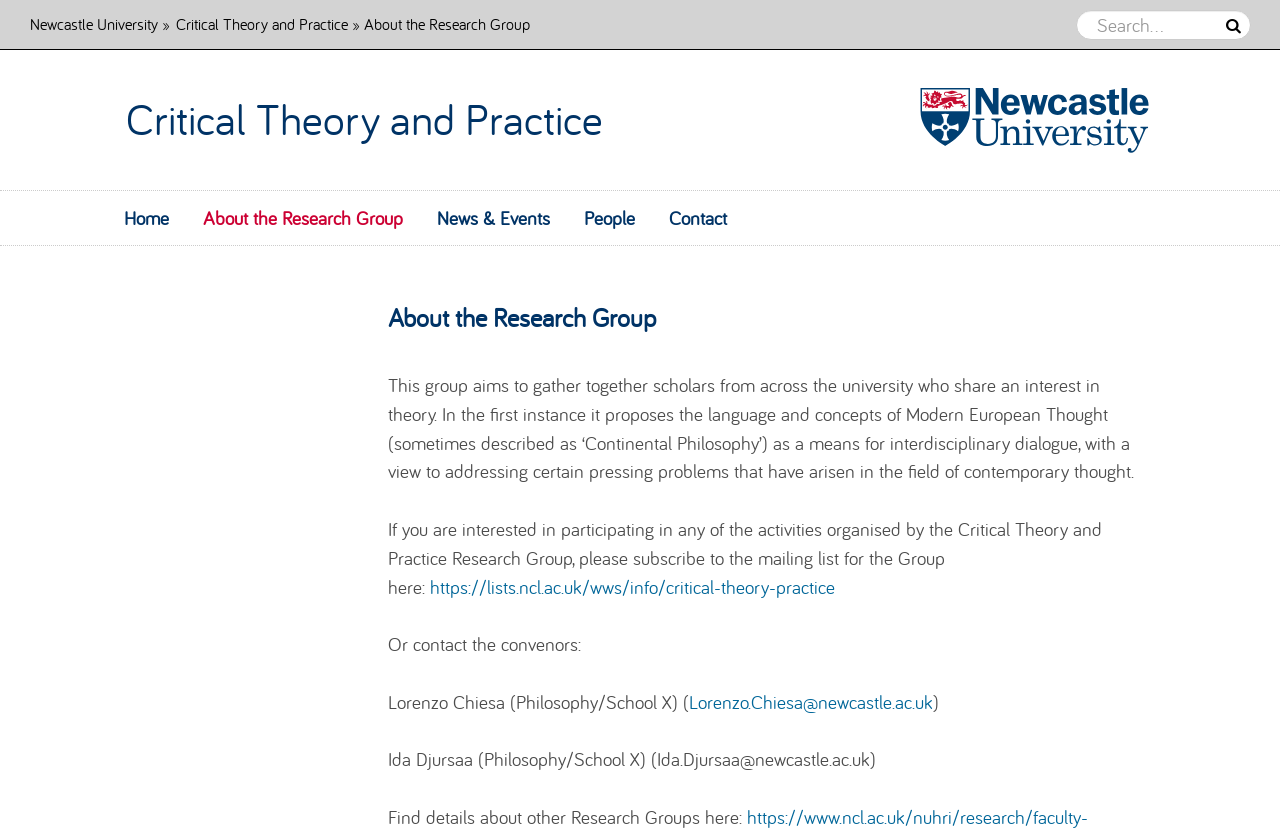Can you provide the bounding box coordinates for the element that should be clicked to implement the instruction: "Subscribe to the Critical Theory and Practice mailing list"?

[0.336, 0.691, 0.652, 0.72]